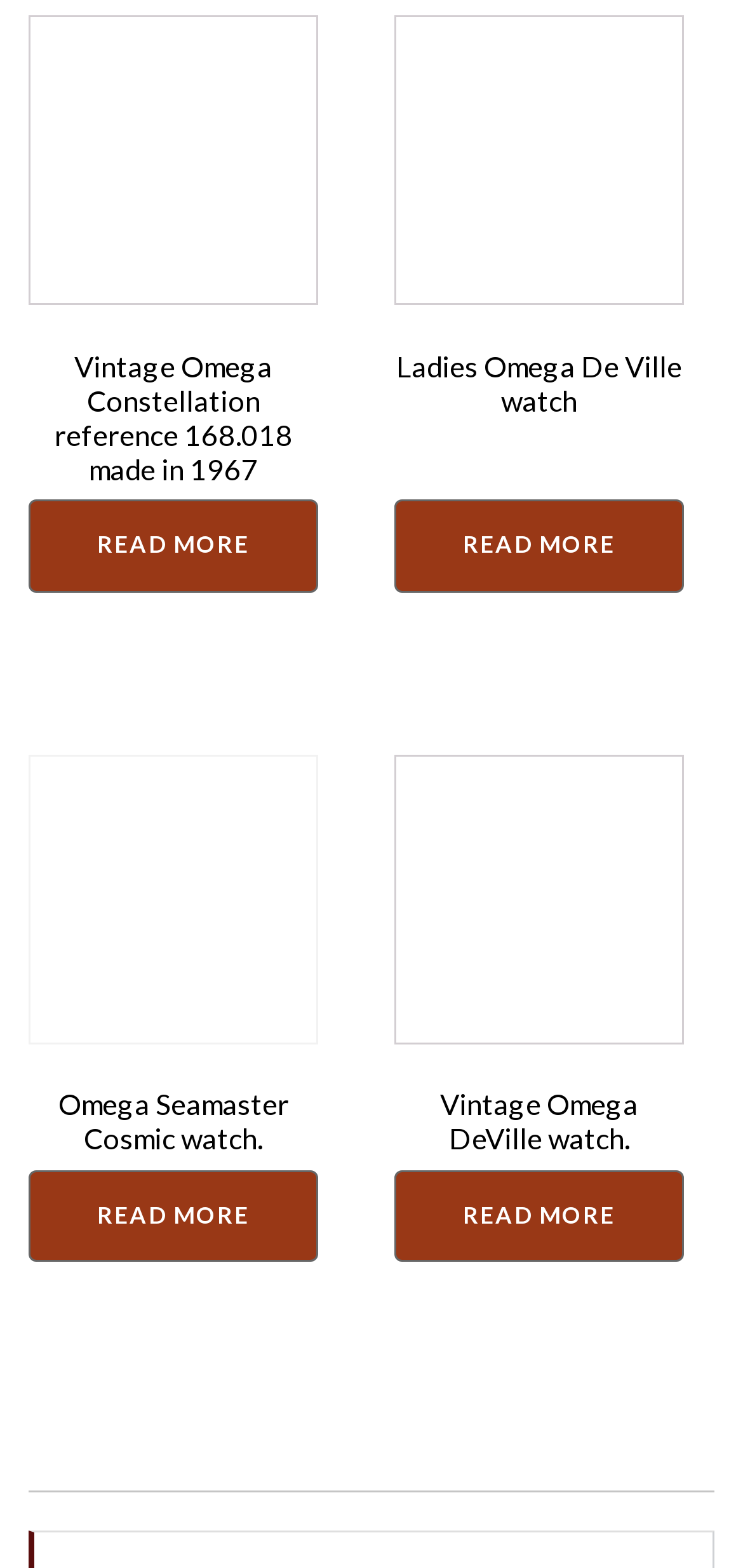Find the bounding box of the web element that fits this description: "Ladies Omega De Ville watch".

[0.531, 0.01, 0.921, 0.275]